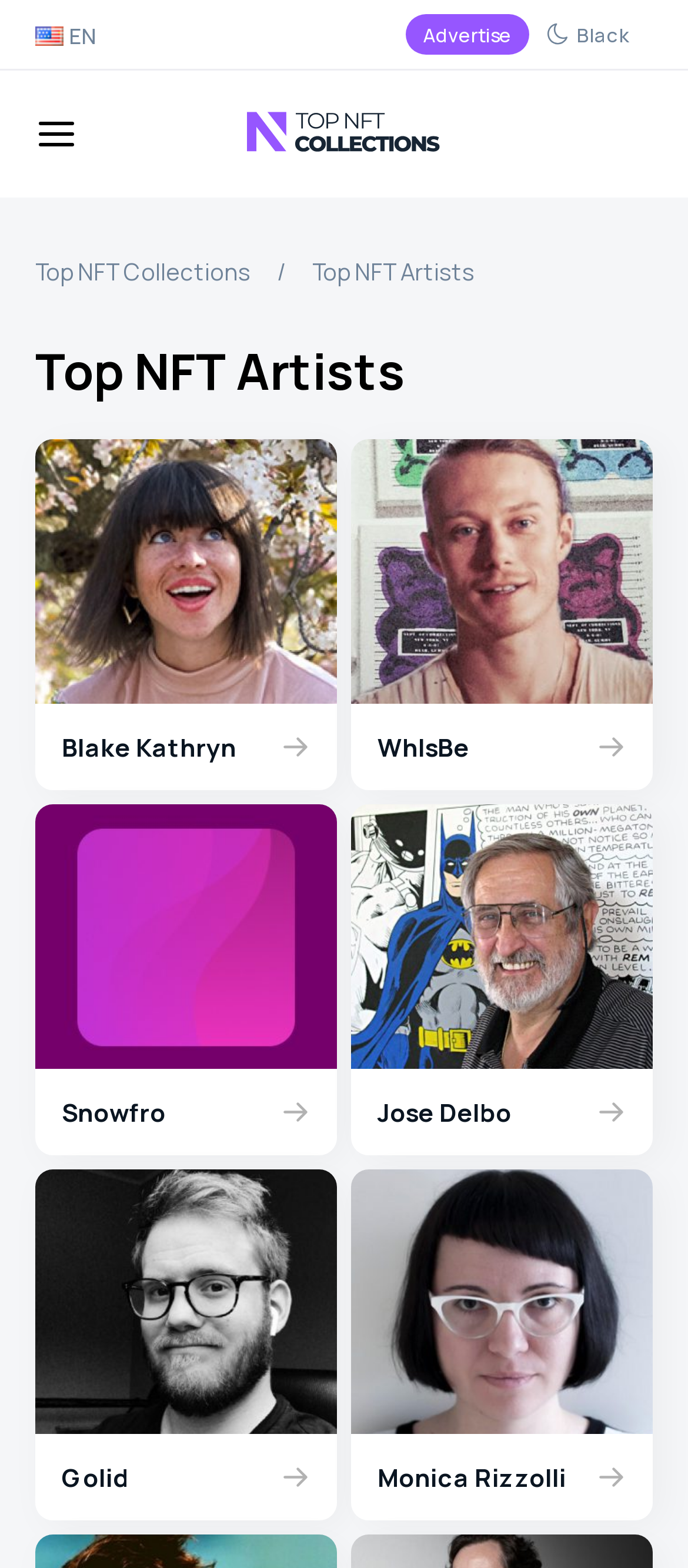What is the color of the flag icon?
Answer the question with a detailed explanation, including all necessary information.

I looked at the image element with the description 'flag en' and found that the corresponding text element is 'Black', which indicates the color of the flag icon.